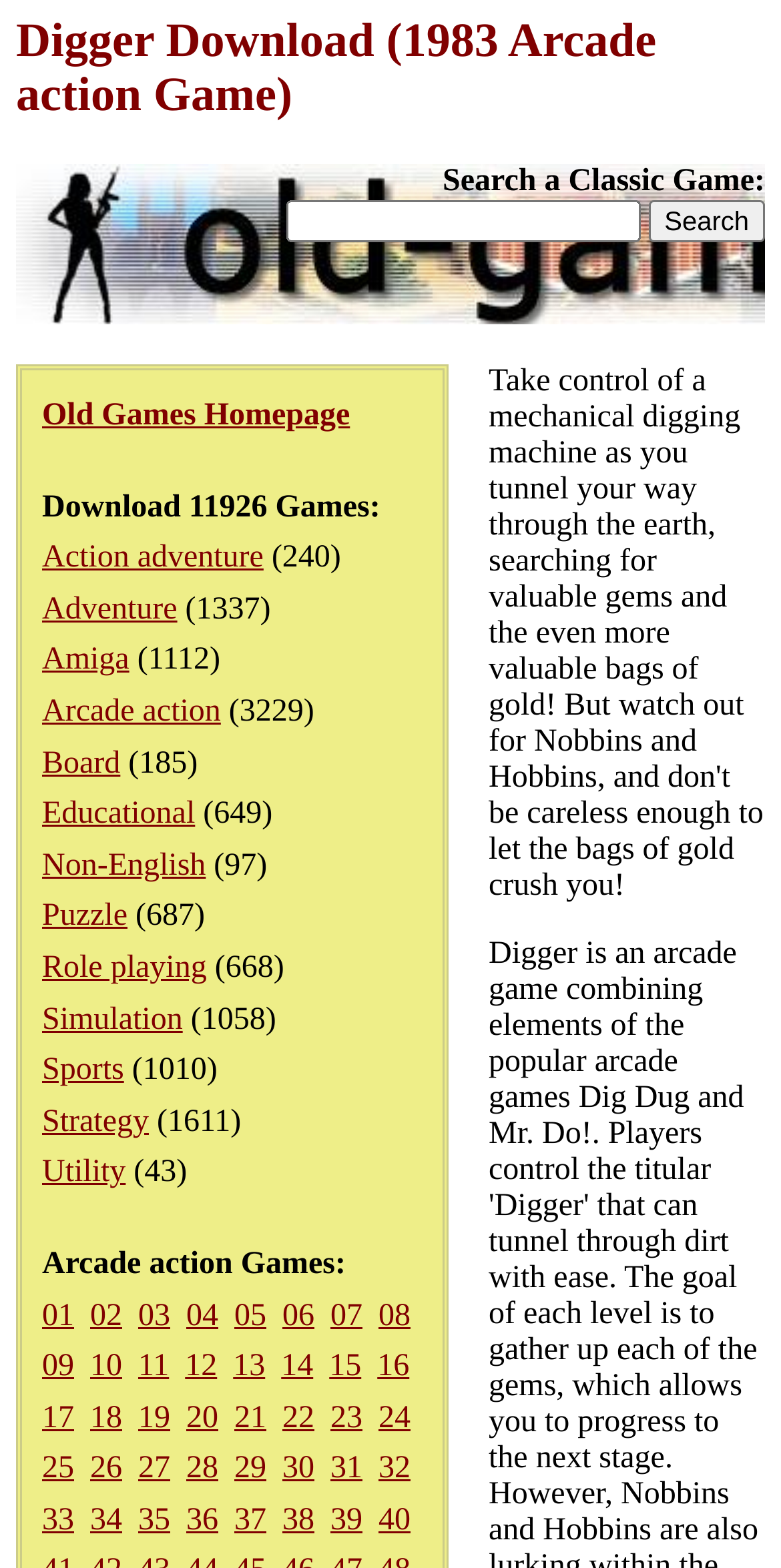Please predict the bounding box coordinates of the element's region where a click is necessary to complete the following instruction: "Click on page 2". The coordinates should be represented by four float numbers between 0 and 1, i.e., [left, top, right, bottom].

[0.115, 0.828, 0.156, 0.85]